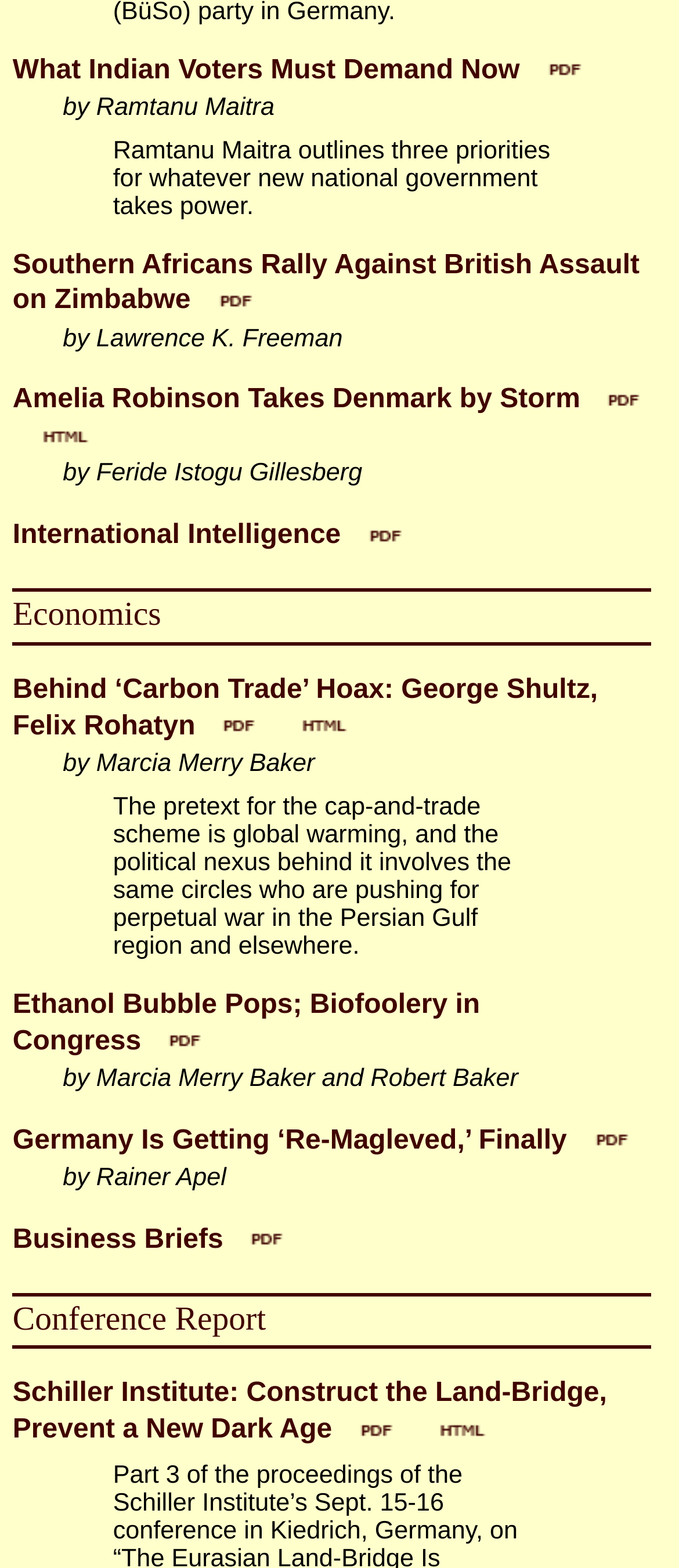Identify the bounding box coordinates for the element you need to click to achieve the following task: "Read article 'What Indian Voters Must Demand Now'". The coordinates must be four float values ranging from 0 to 1, formatted as [left, top, right, bottom].

[0.019, 0.035, 0.868, 0.054]